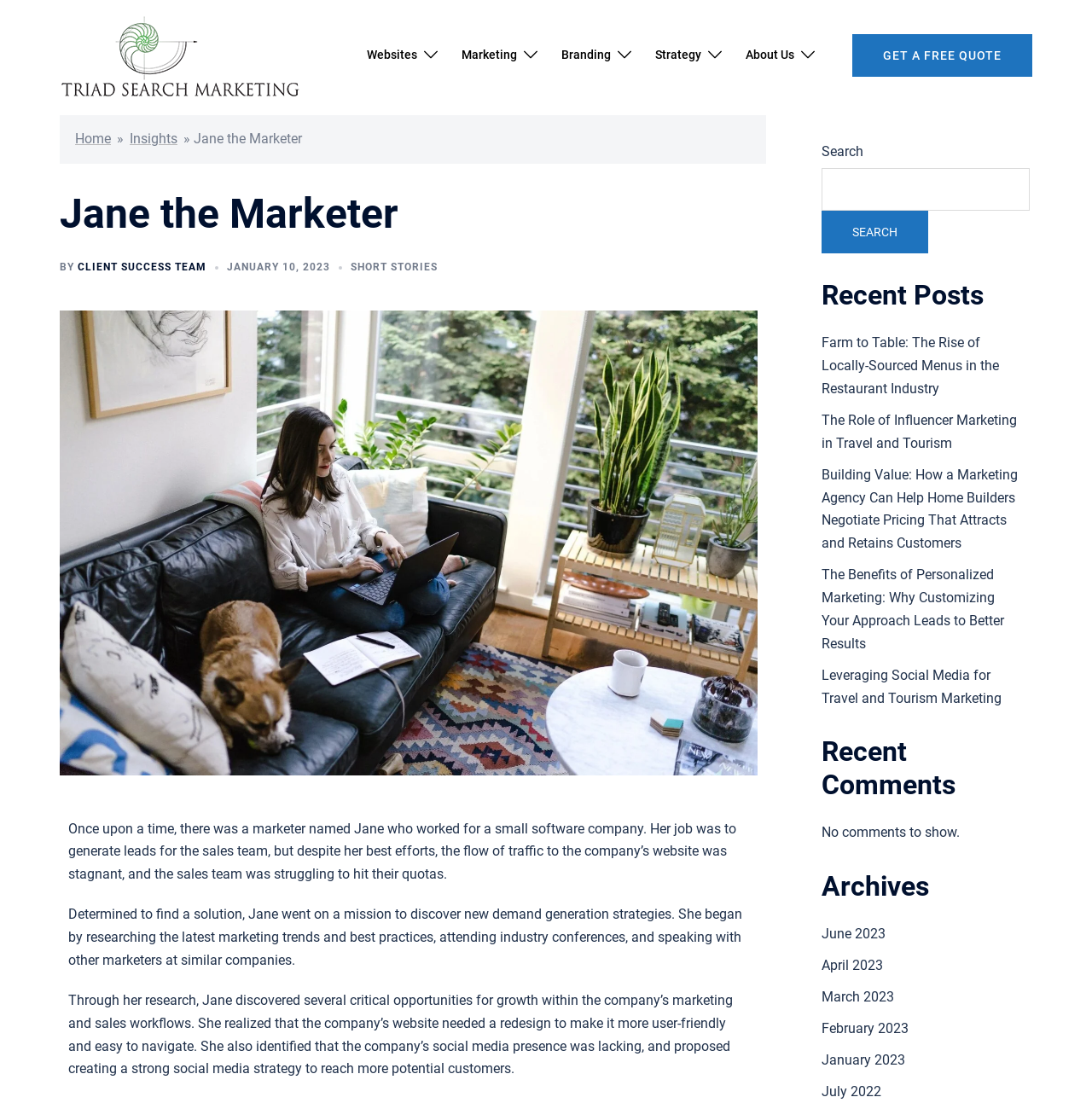Respond to the following question with a brief word or phrase:
What is the topic of the first recent post?

Farm to Table